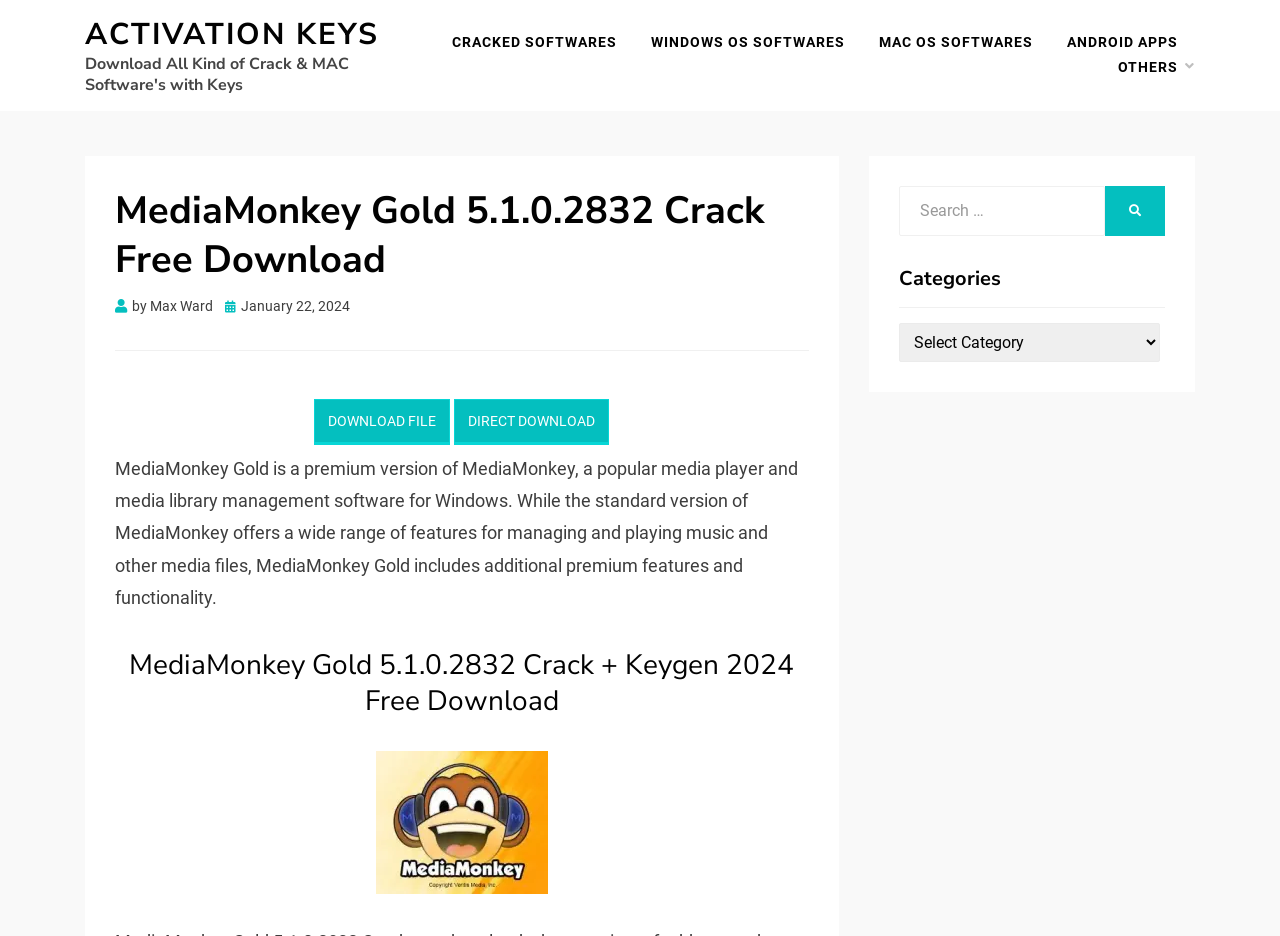What is the date of the webpage's publication?
Examine the image closely and answer the question with as much detail as possible.

The date of publication is mentioned as 'Posted on January 22, 2024' below the main heading, indicating when the webpage was published.